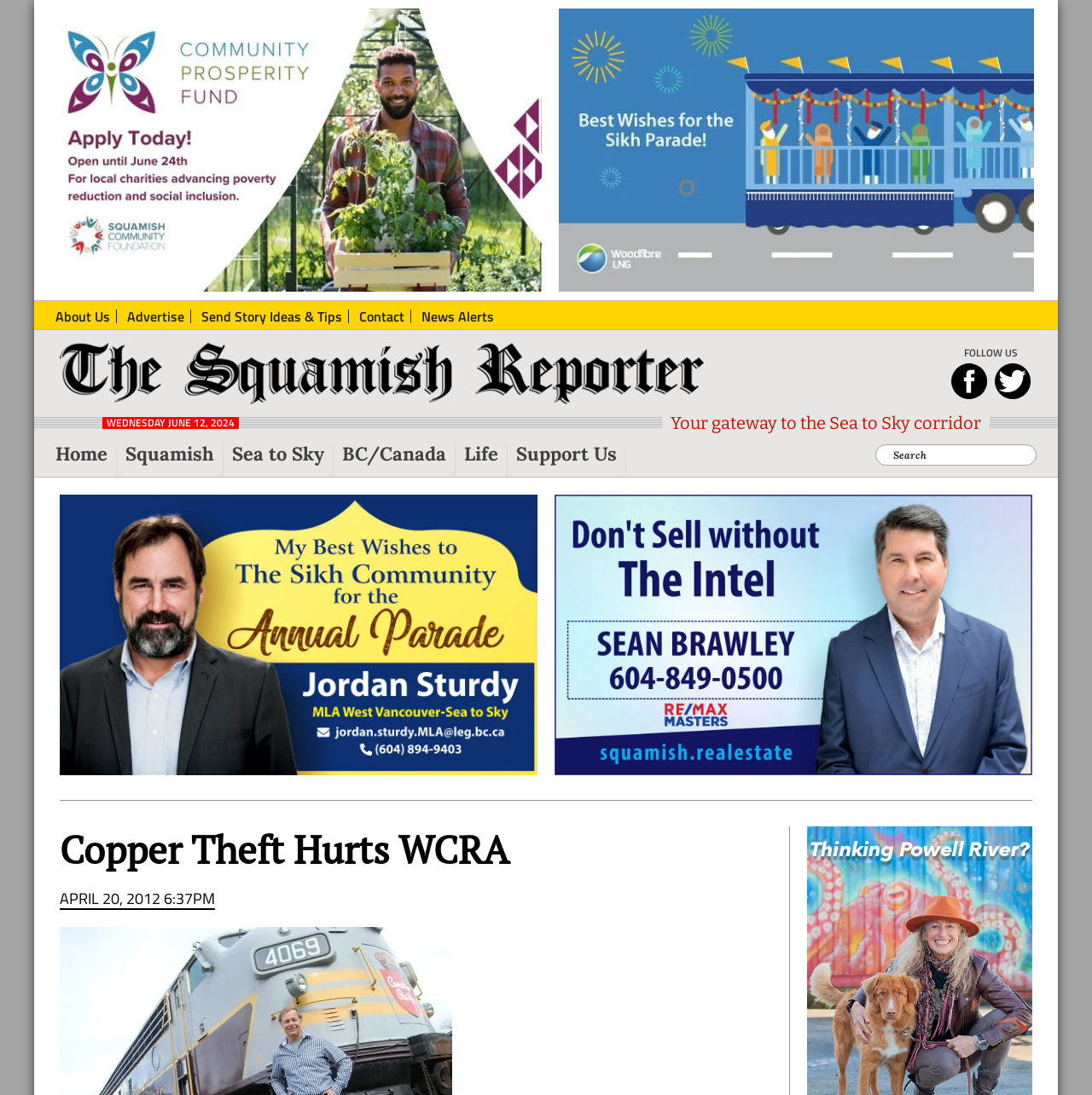Identify the bounding box for the UI element that is described as follows: "parent_node: The Squamish Reporter".

[0.055, 0.313, 0.645, 0.369]